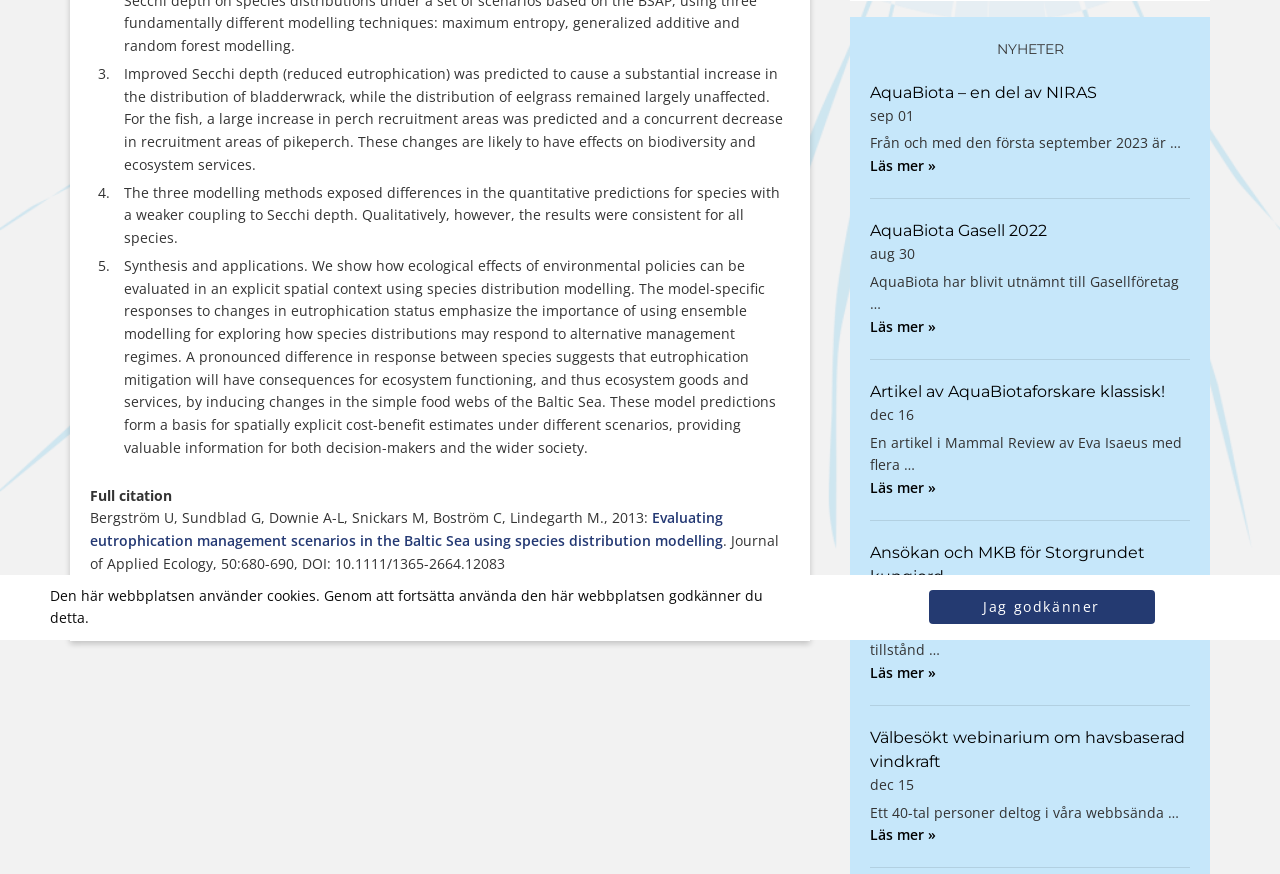Please determine the bounding box of the UI element that matches this description: Artikel av AquaBiotaforskare klassisk!. The coordinates should be given as (top-left x, top-left y, bottom-right x, bottom-right y), with all values between 0 and 1.

[0.68, 0.437, 0.91, 0.459]